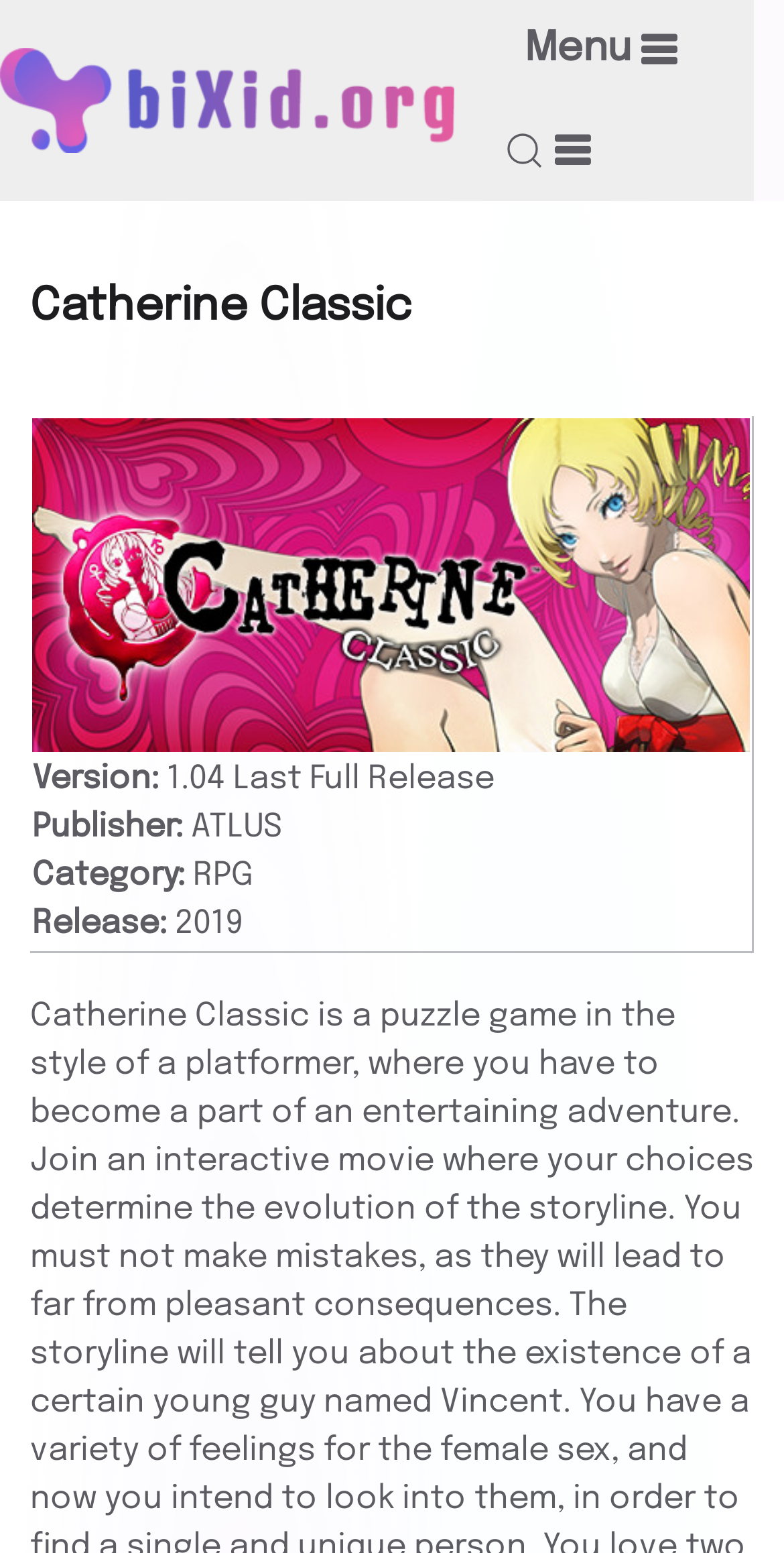What is the purpose of the button with the icon ''?
Please answer the question with a single word or phrase, referencing the image.

Open Menu